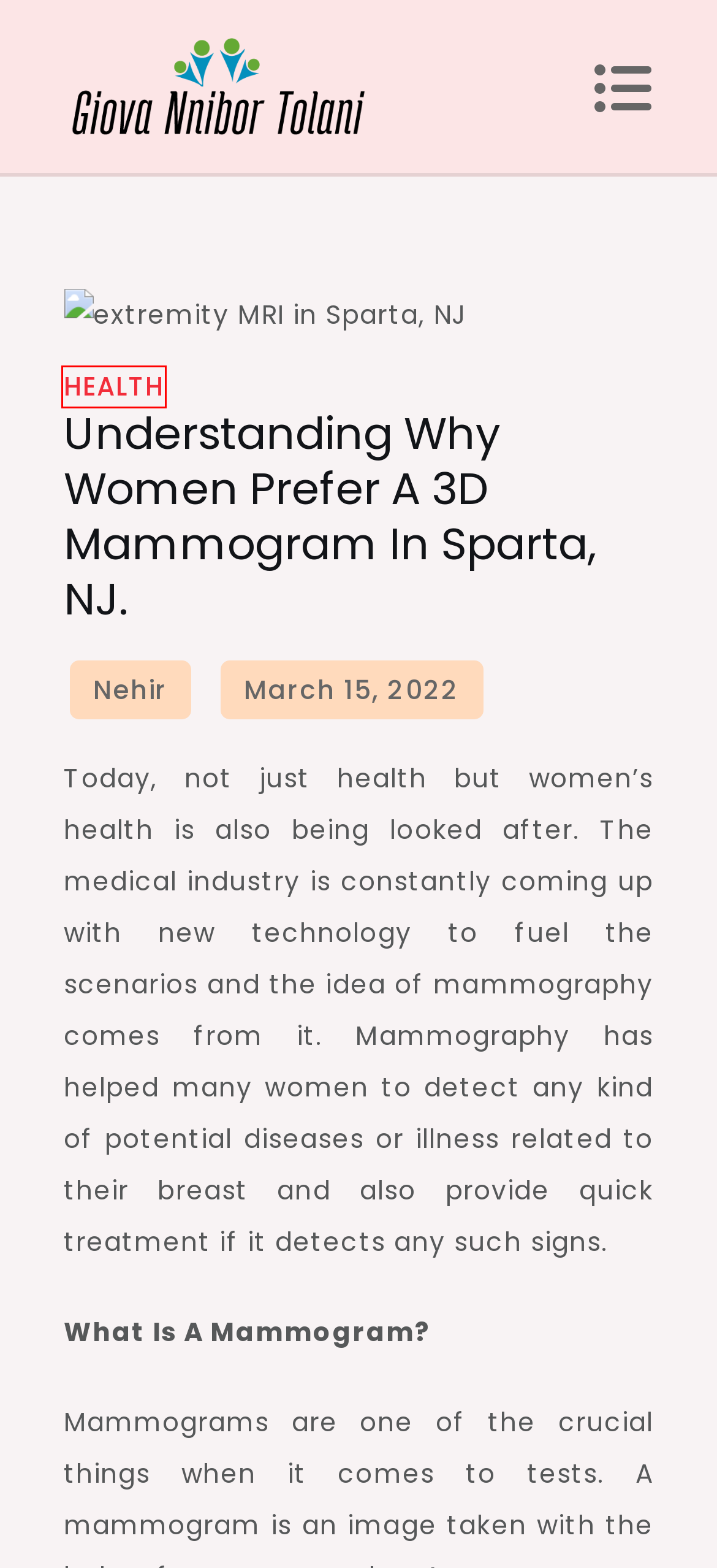Examine the screenshot of a webpage with a red rectangle bounding box. Select the most accurate webpage description that matches the new webpage after clicking the element within the bounding box. Here are the candidates:
A. December 2020 – General Information
B. General Information
C. Nehir – General Information
D. Law – General Information
E. General – General Information
F. Health – General Information
G. Commercial Spaces for Startup Companies – General Information
H. October 2022 – General Information

F